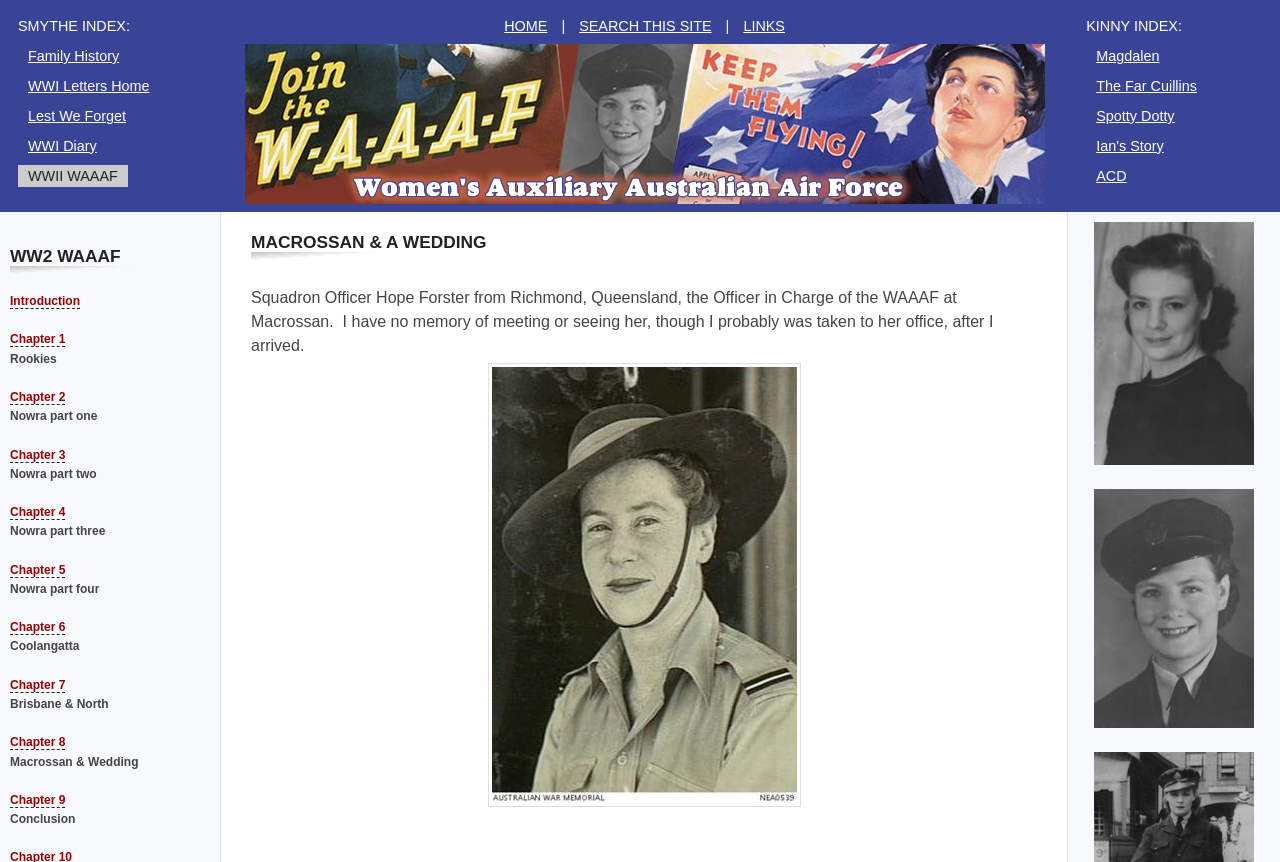Determine the bounding box coordinates of the target area to click to execute the following instruction: "Read the introduction of WW2 WAAAF."

[0.008, 0.341, 0.062, 0.358]